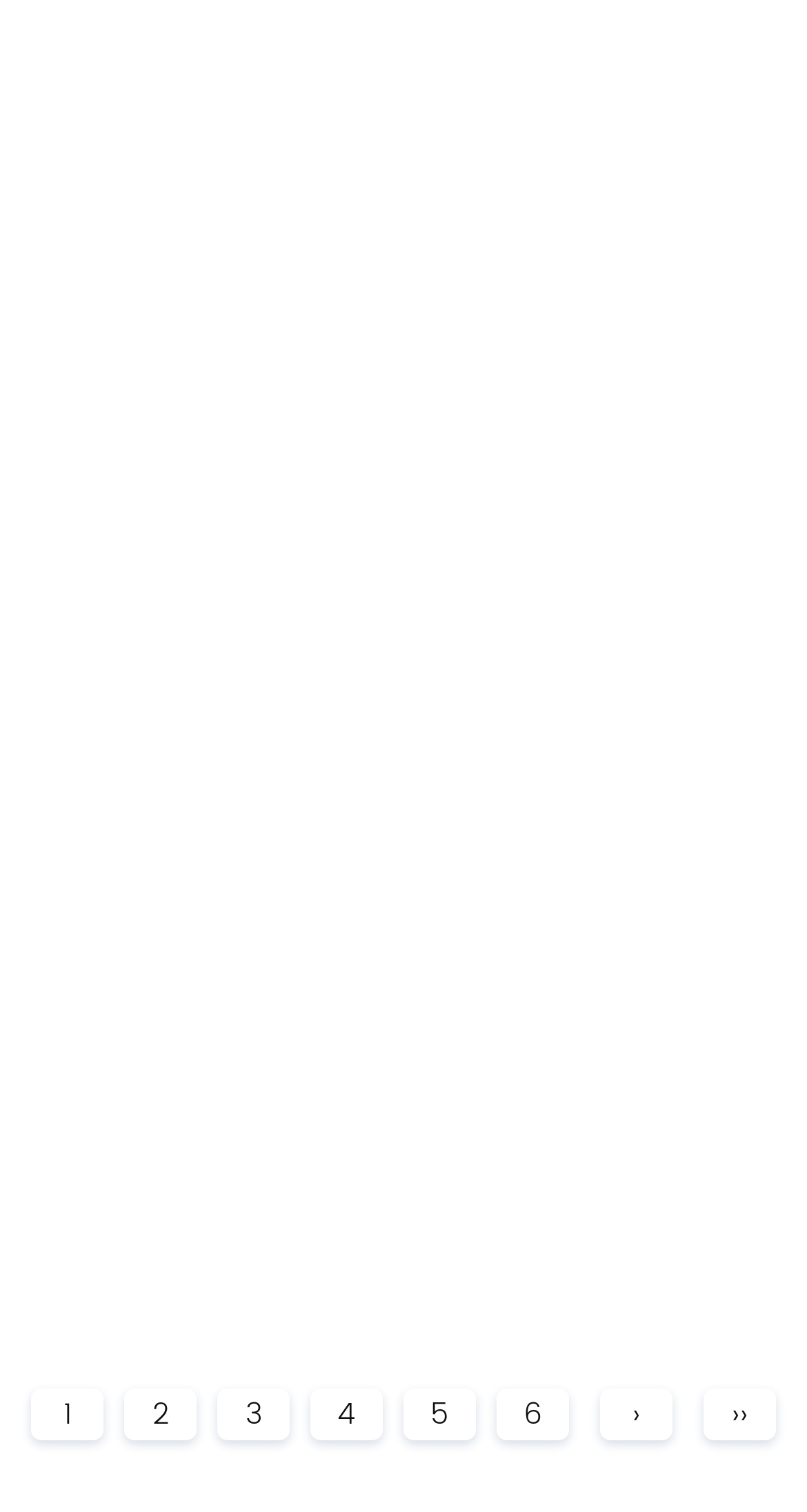Reply to the question below using a single word or brief phrase:
What is the first link on the webpage?

2